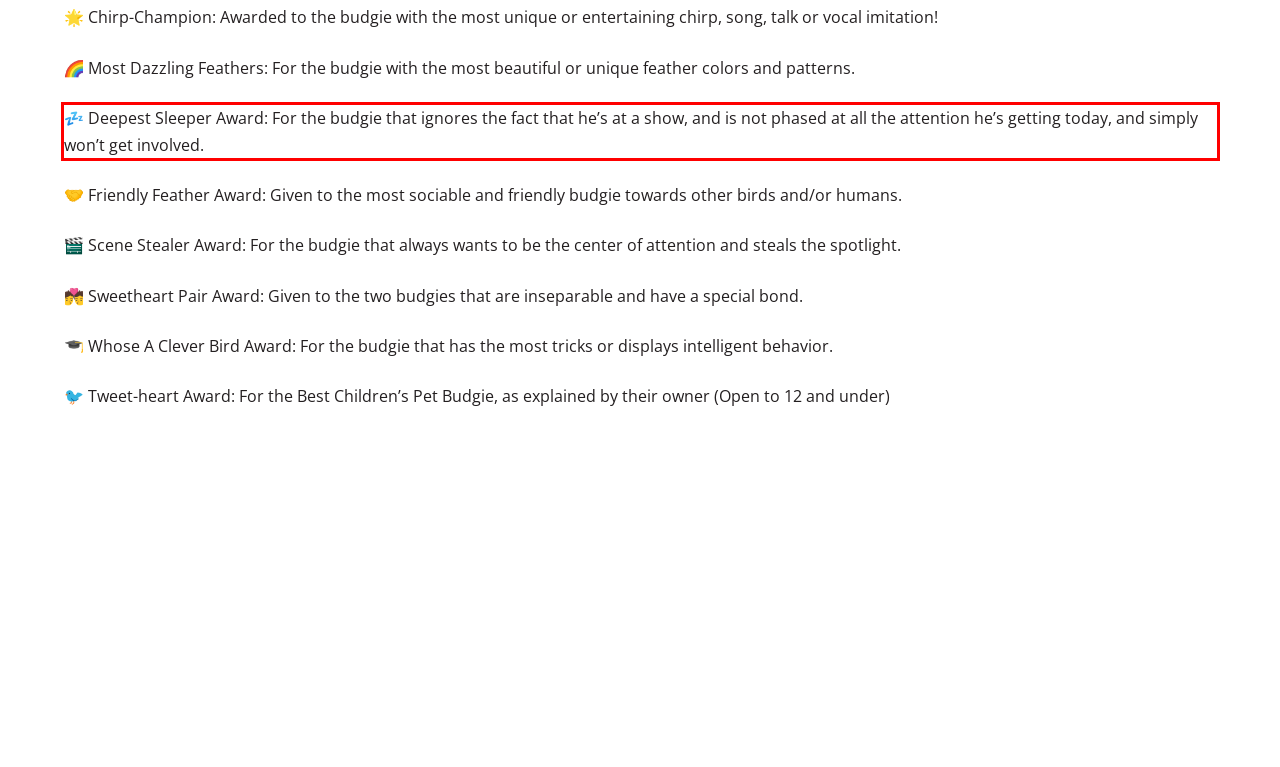Please examine the webpage screenshot and extract the text within the red bounding box using OCR.

💤 Deepest Sleeper Award: For the budgie that ignores the fact that he’s at a show, and is not phased at all the attention he’s getting today, and simply won’t get involved.